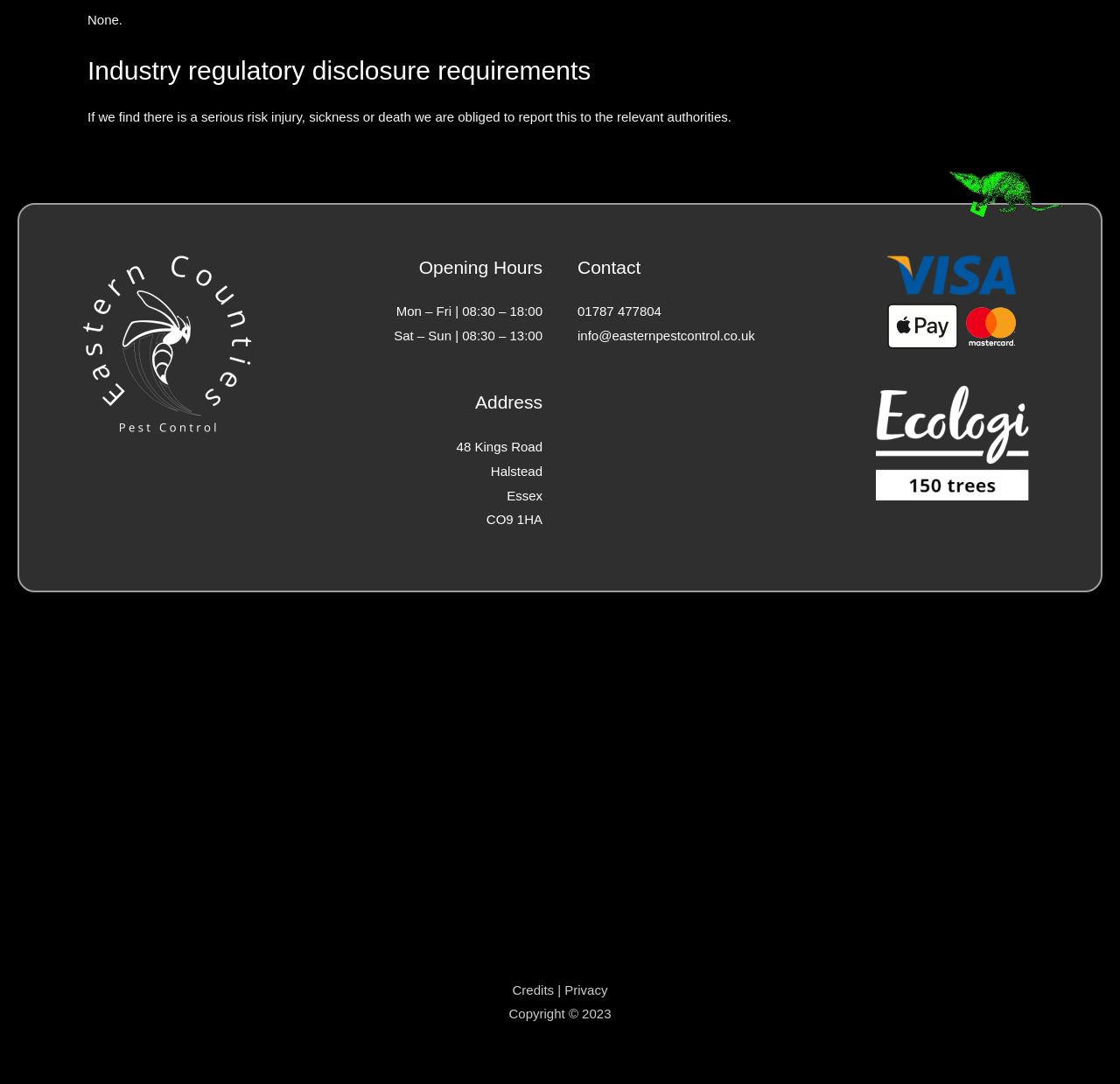What is the company's phone number?
Provide a comprehensive and detailed answer to the question.

I found the phone number by looking at the 'Contact' section, where it is listed as a link.